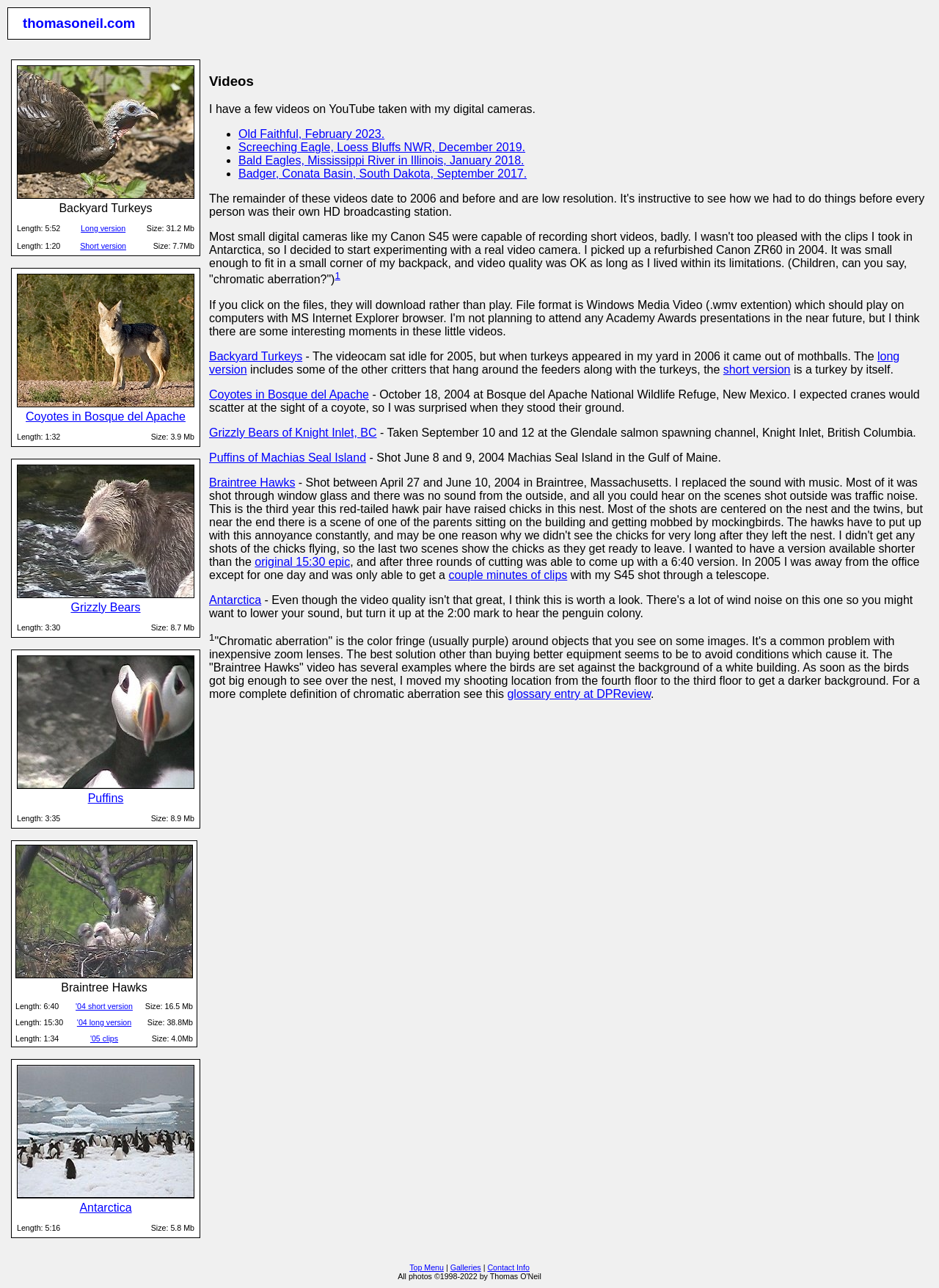Please look at the image and answer the question with a detailed explanation: What is the format of the video files?

According to the webpage, the video files are in Windows Media Video format, with a .wmv extension, and are compatible with computers that have MS Internet Explorer browser.